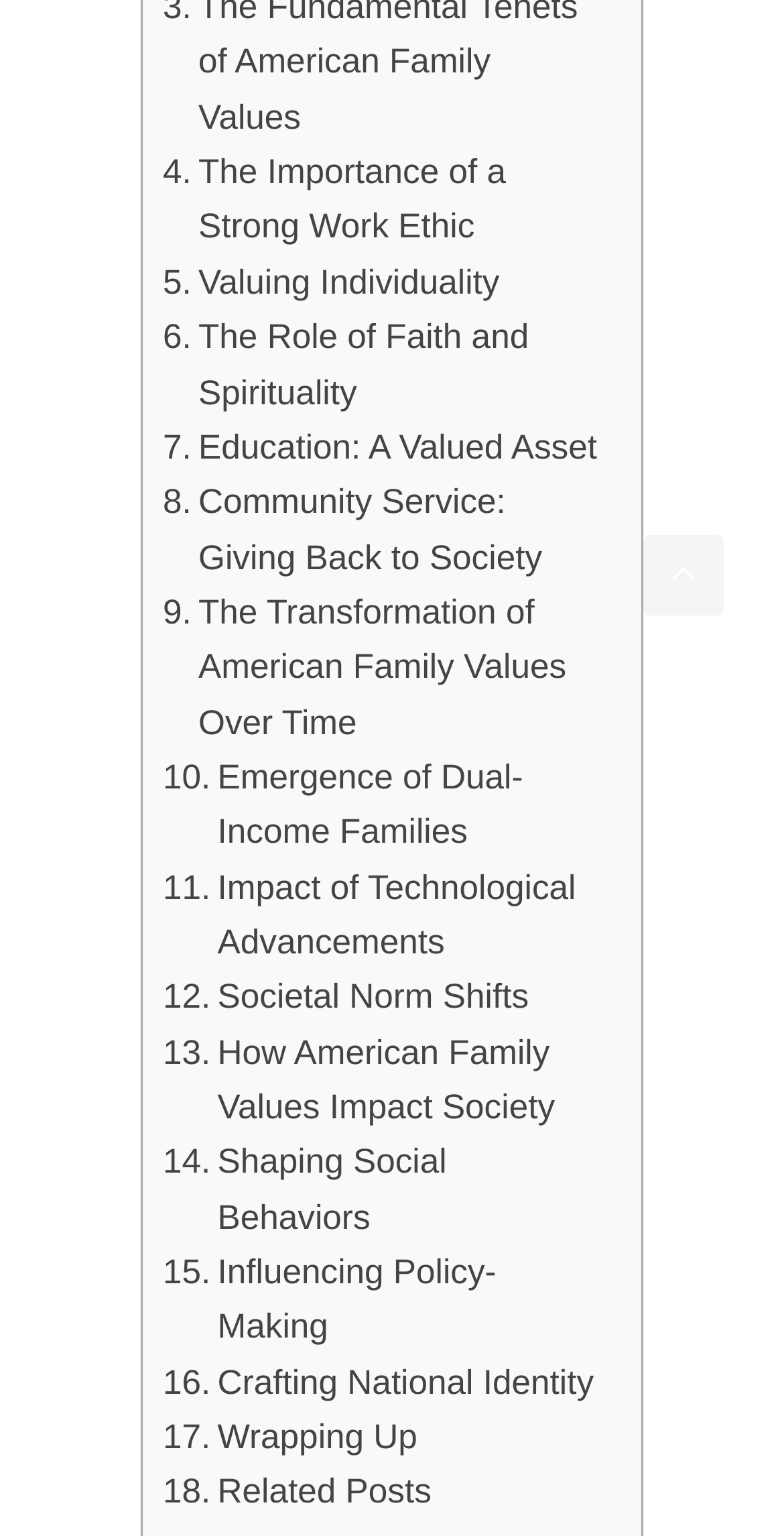Specify the bounding box coordinates of the region I need to click to perform the following instruction: "Learn about the role of faith and spirituality". The coordinates must be four float numbers in the range of 0 to 1, i.e., [left, top, right, bottom].

[0.208, 0.202, 0.767, 0.273]